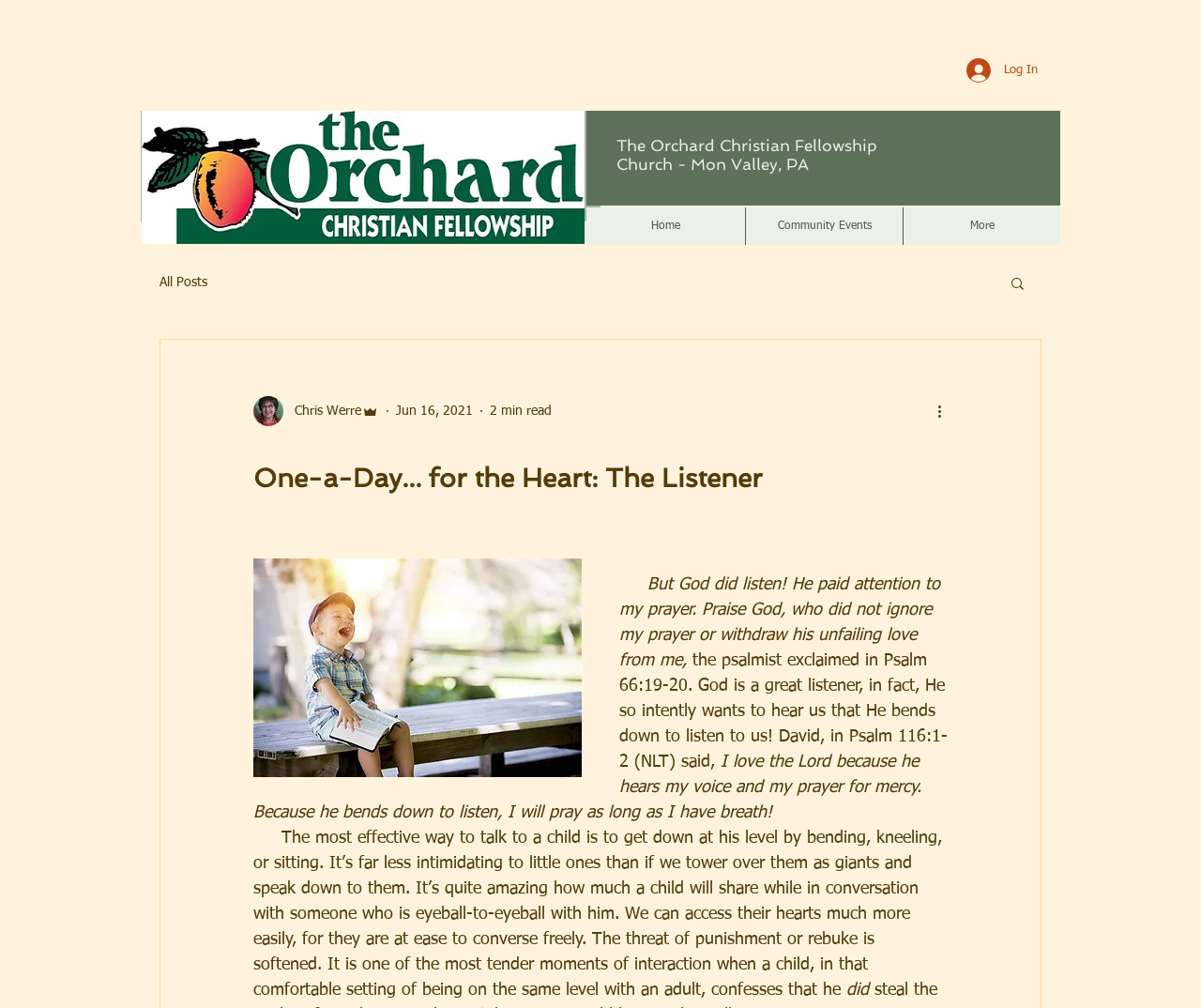Please identify the bounding box coordinates of the area that needs to be clicked to follow this instruction: "Search for something".

[0.84, 0.273, 0.855, 0.292]